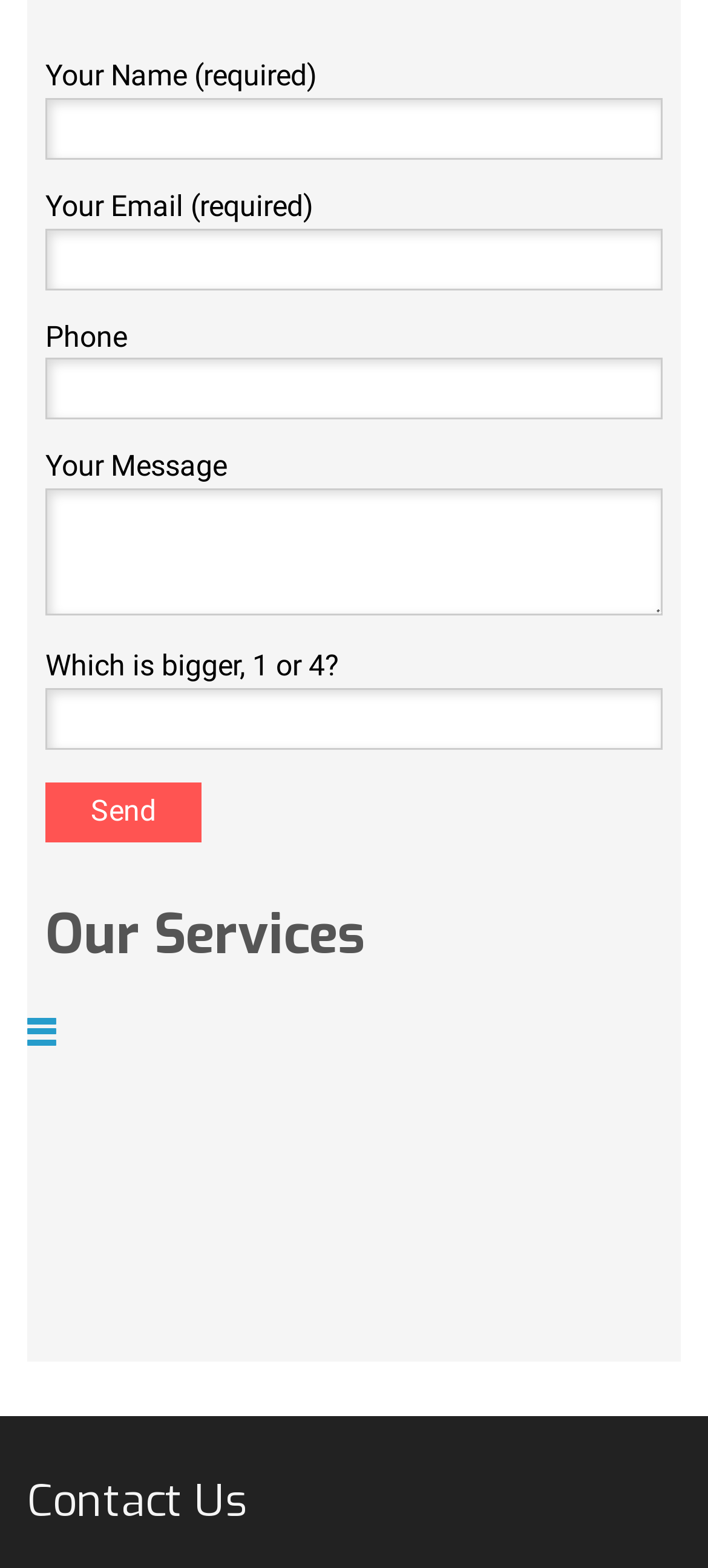How many input fields are in the contact form?
Please provide a single word or phrase in response based on the screenshot.

5